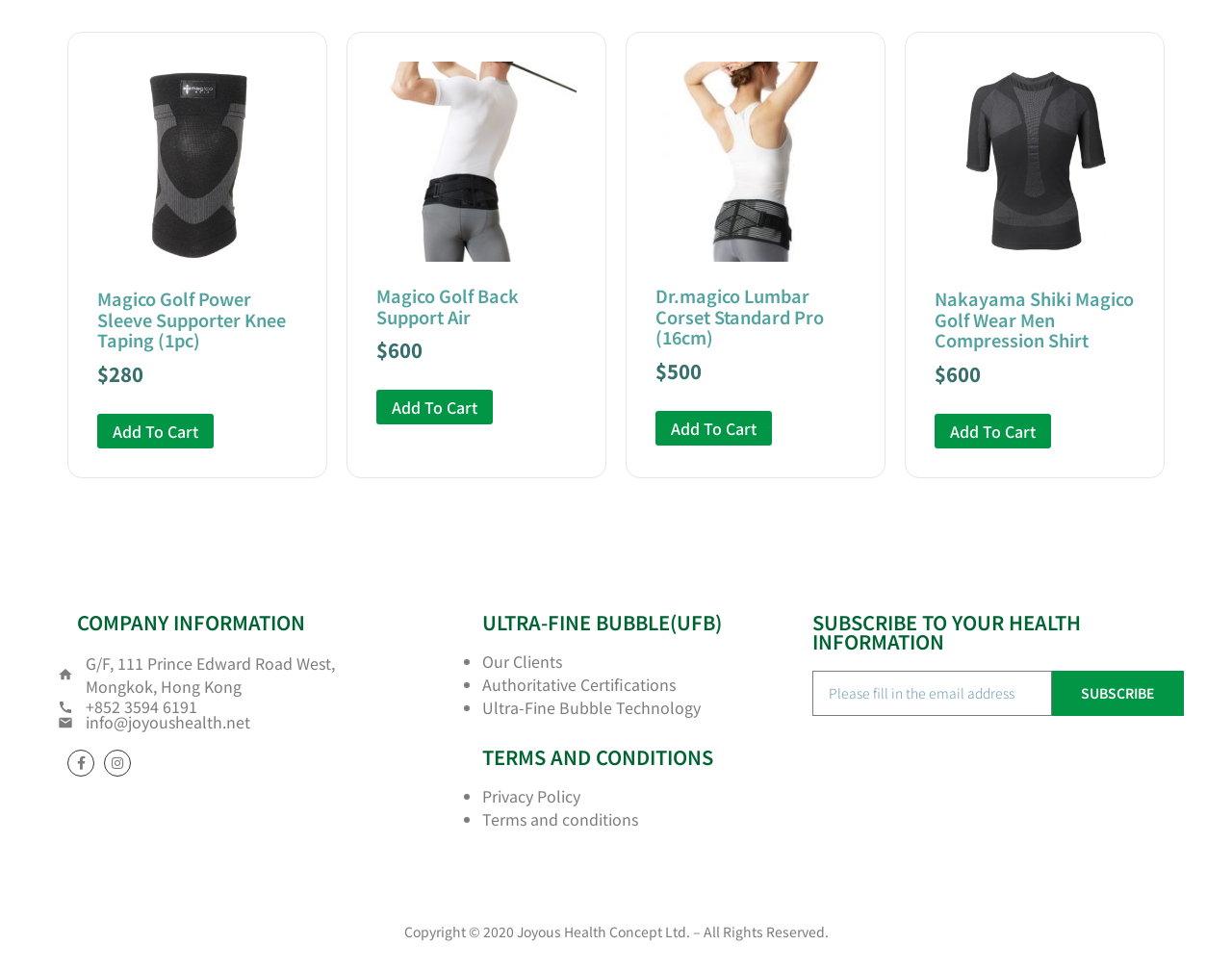Using the element description Privacy Policy, predict the bounding box coordinates for the UI element. Provide the coordinates in (top-left x, top-left y, bottom-right x, bottom-right y) format with values ranging from 0 to 1.

[0.391, 0.808, 0.471, 0.832]